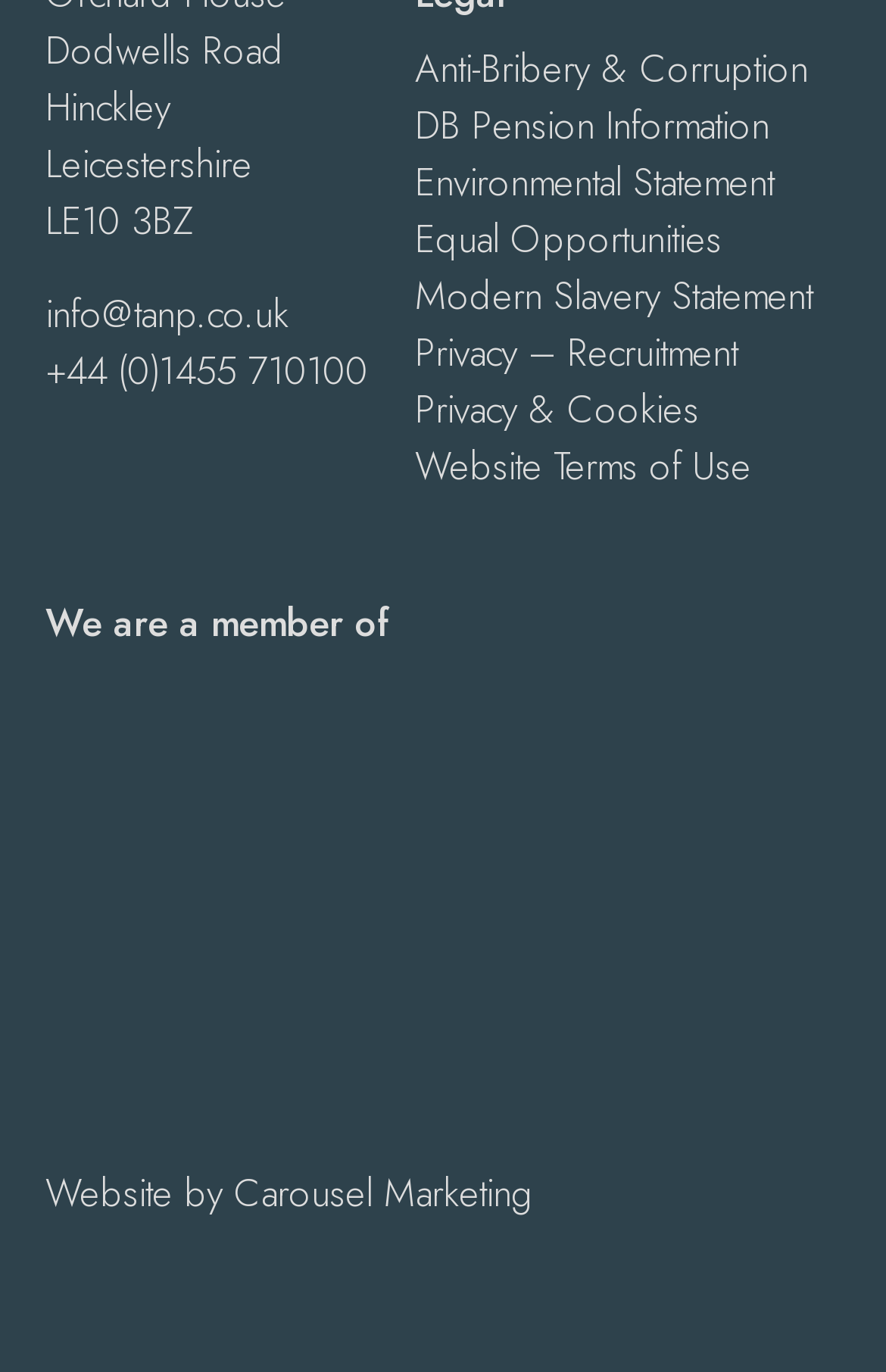Provide your answer to the question using just one word or phrase: What is the phone number of the company?

+44 (0)1455 710100